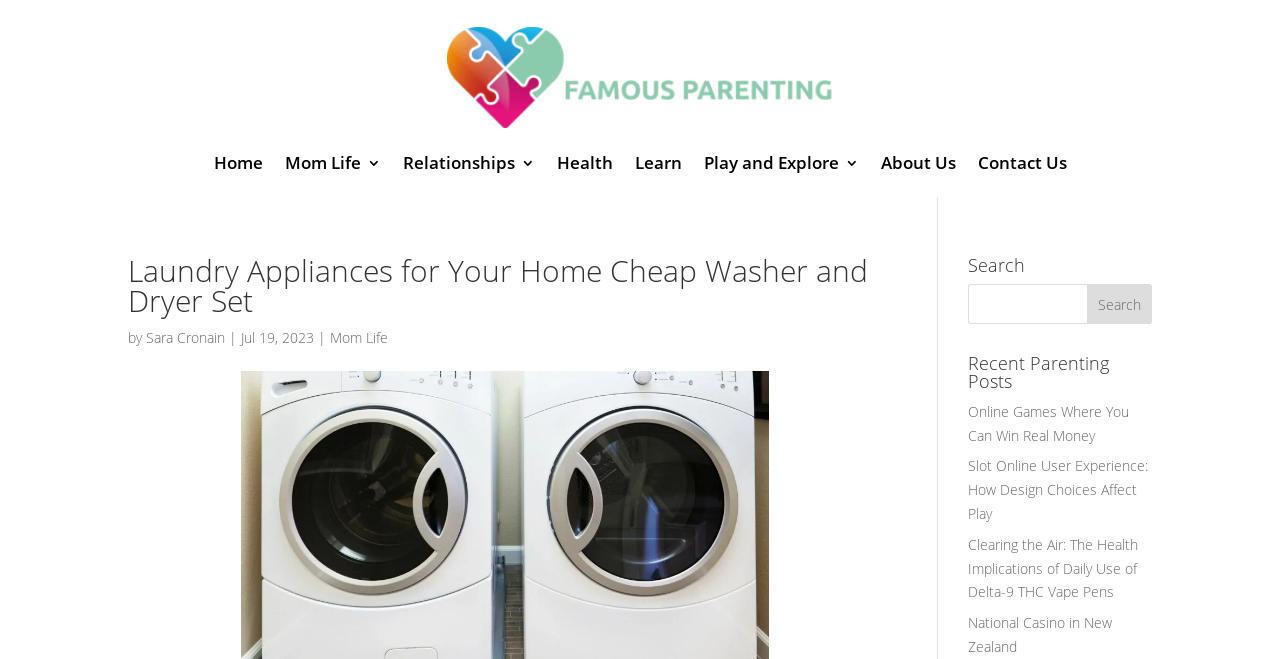Please identify the bounding box coordinates of the element on the webpage that should be clicked to follow this instruction: "Explore the category of Gadgets". The bounding box coordinates should be given as four float numbers between 0 and 1, formatted as [left, top, right, bottom].

None